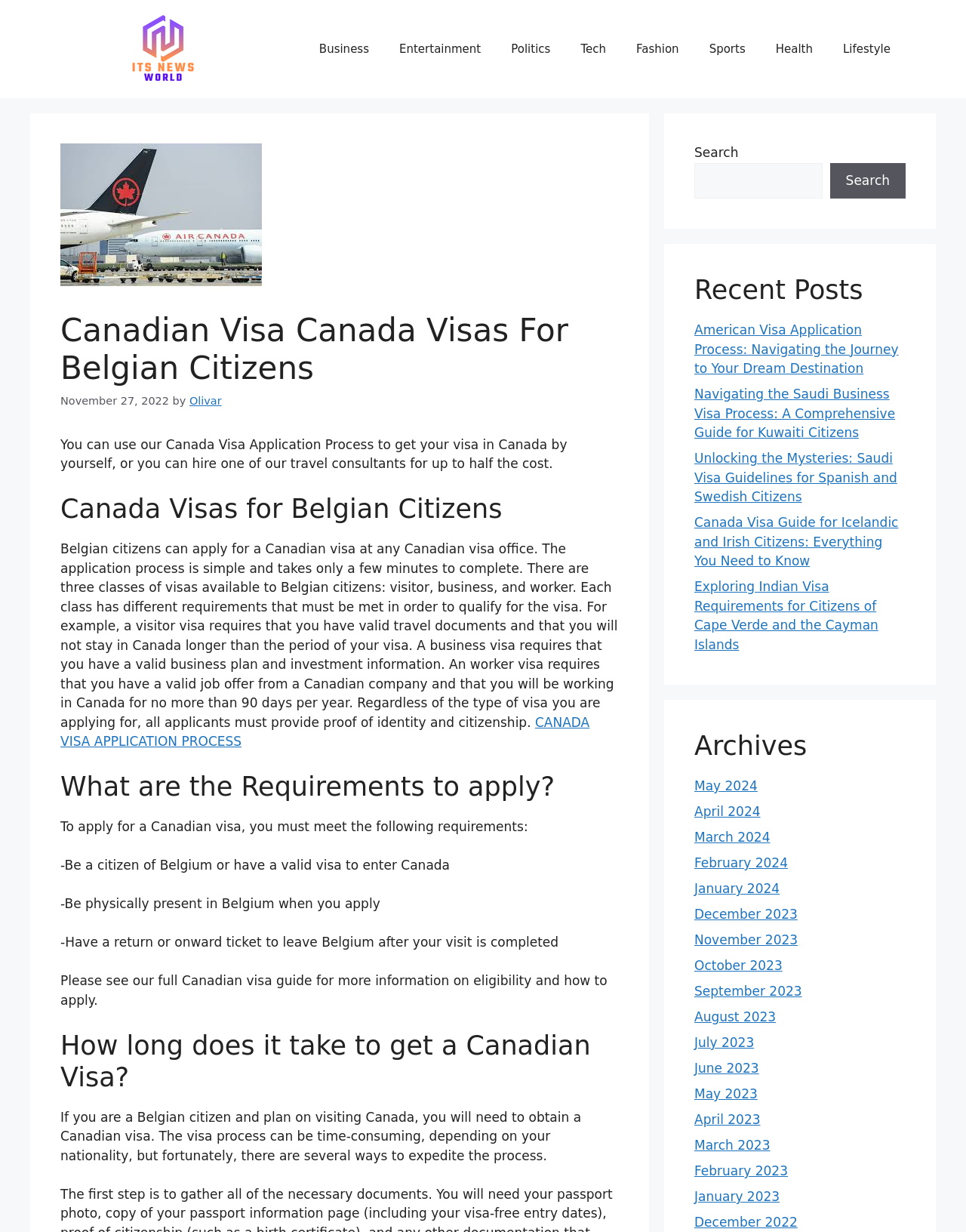Provide a brief response using a word or short phrase to this question:
What is the date of the article about Canadian Visa Canada Visas For Belgian Citizens?

November 27, 2022